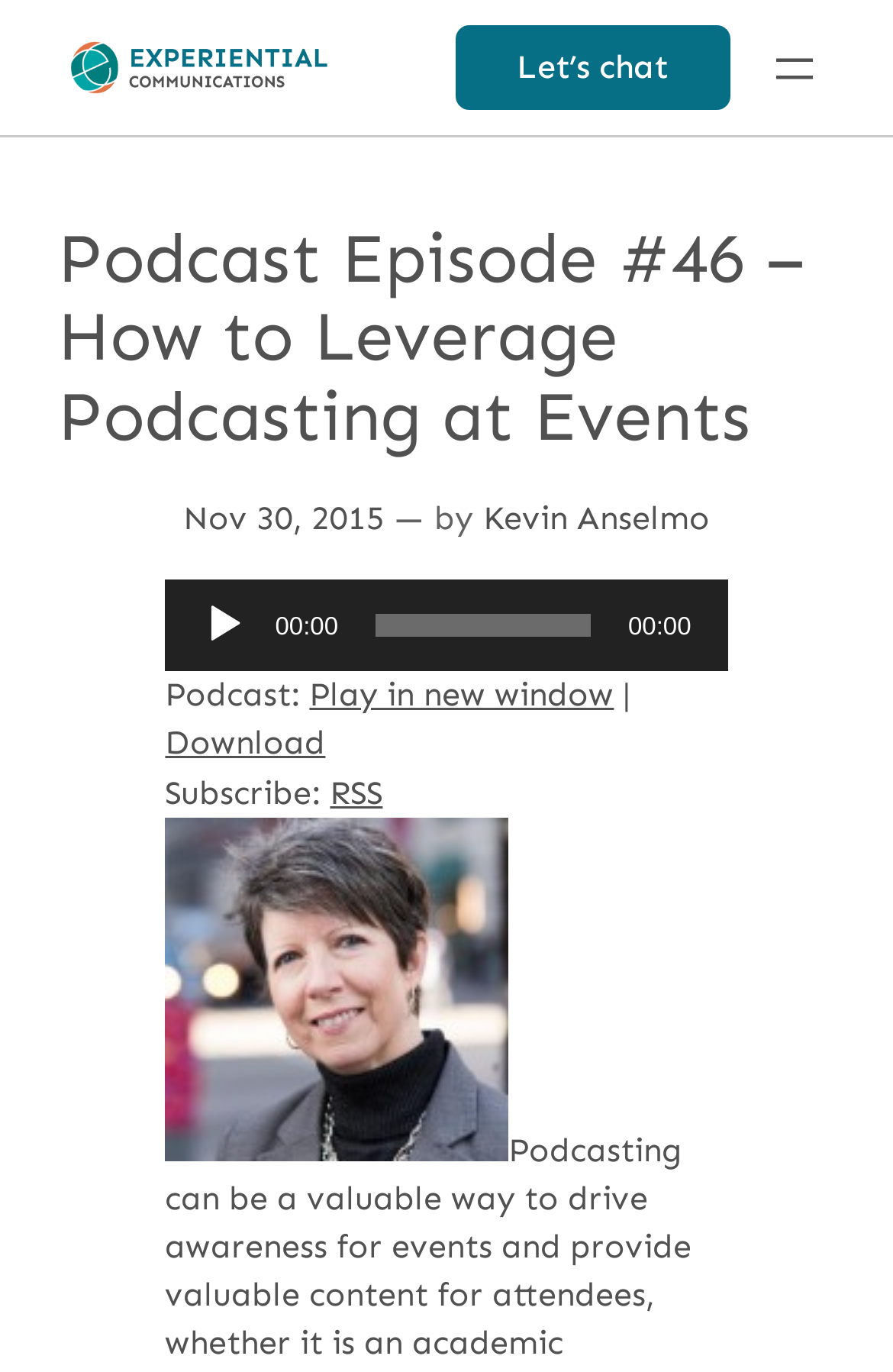From the details in the image, provide a thorough response to the question: What is the name of the person associated with the image at the bottom of the page?

I found the image element with the text 'Donna' as a child of the link element with the text 'Donna', which is located at the bottom of the page. This suggests that the image is associated with a person named Donna.